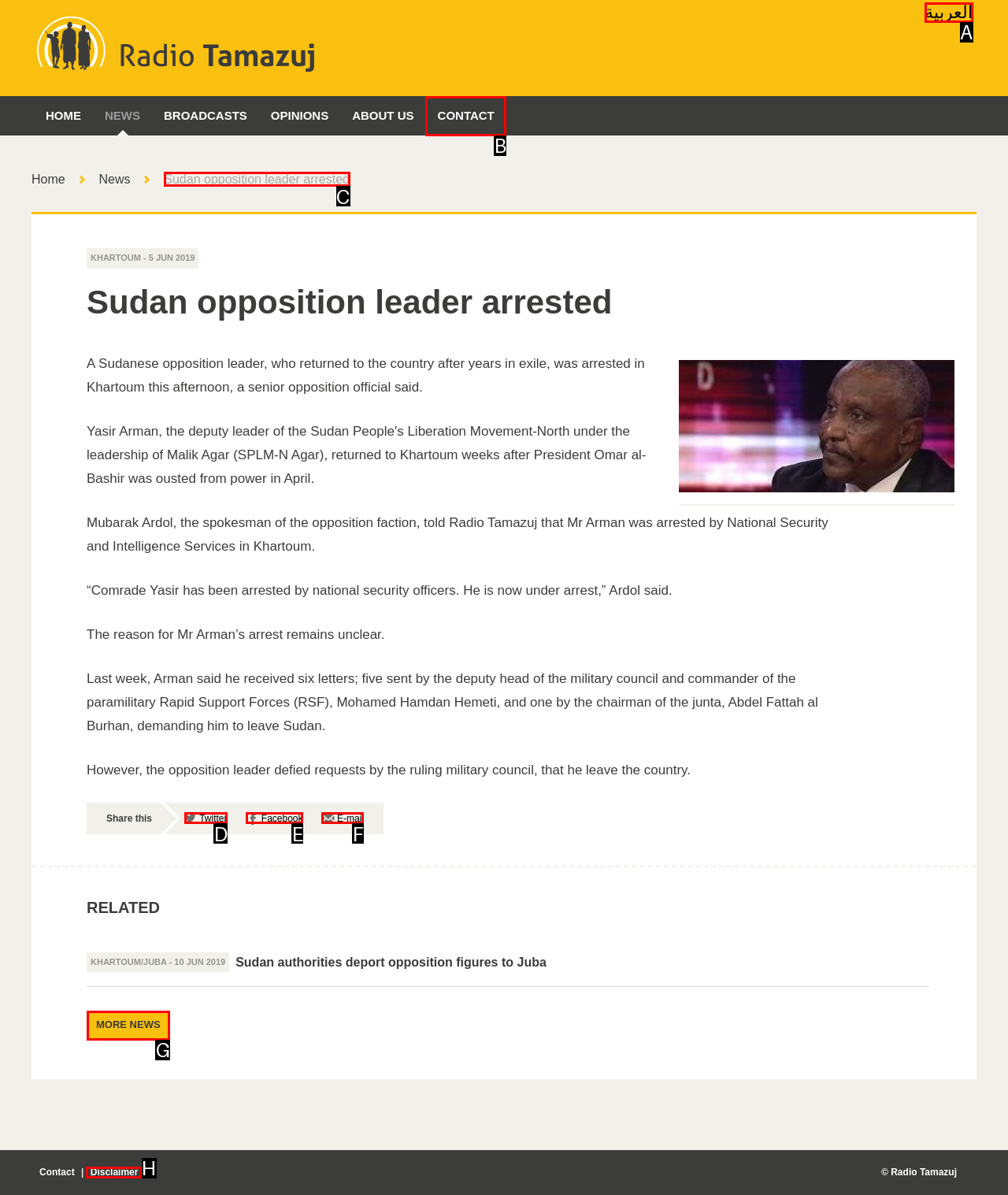Out of the given choices, which letter corresponds to the UI element required to Read Sudan opposition leader arrested news? Answer with the letter.

C